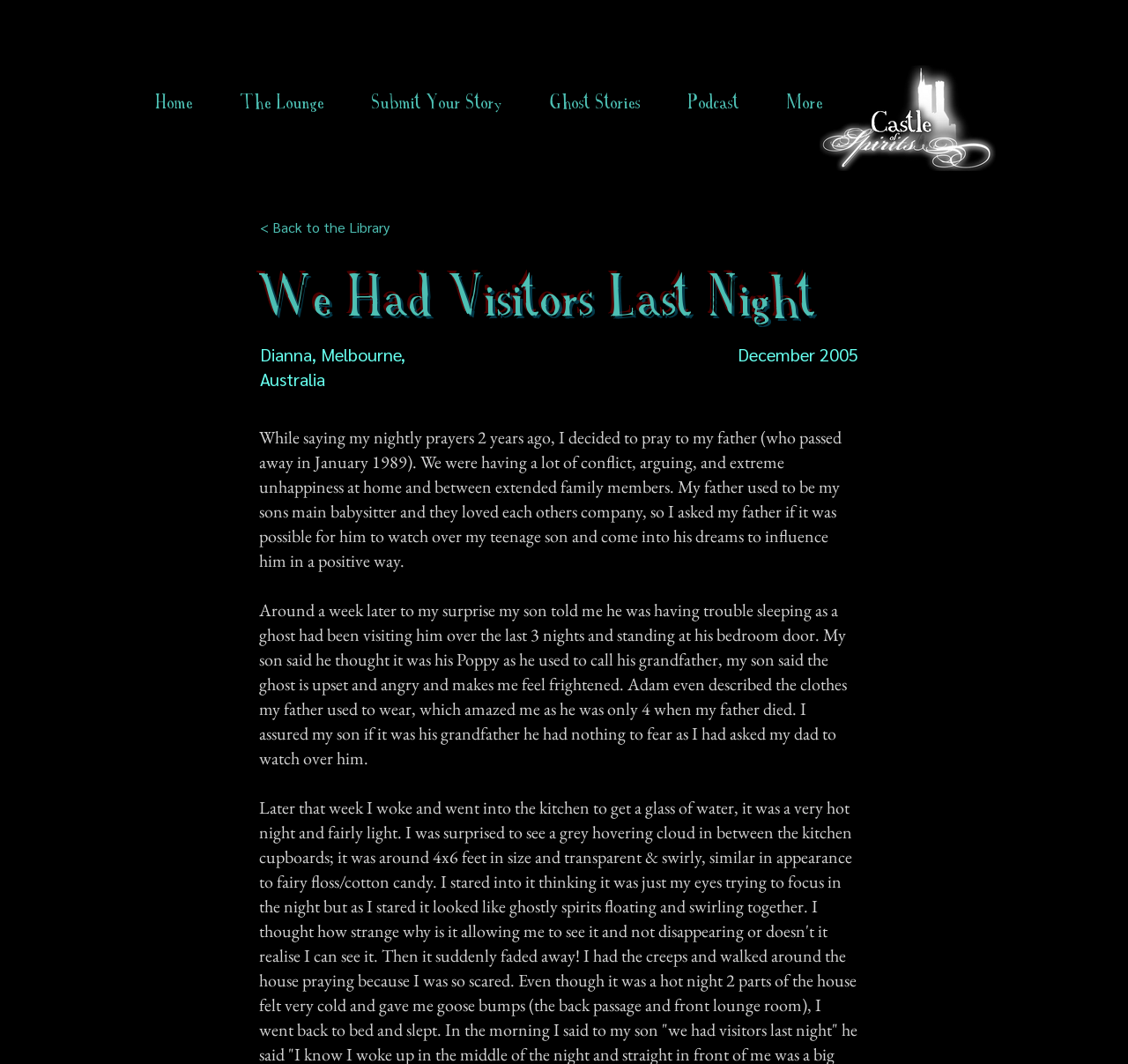Deliver a detailed narrative of the webpage's visual and textual elements.

The webpage is about a personal ghost story titled "We Had Visitors Last Night" from the Castle of Spirits website. At the top left corner, there is a logo of the website, featuring a glowing silhouette of a castle. Next to the logo, there is a navigation menu with links to "Home", "The Lounge", "Submit Your Story", "Ghost Stories", "Podcast", and "More".

Below the navigation menu, there is a link to go back to the library. The main content of the webpage is a personal story shared by Dianna from Melbourne, Australia, dated December 2005. The story is divided into two paragraphs. The first paragraph describes the author's decision to pray to her father, who passed away in 1989, to watch over her teenage son and influence him positively. The second paragraph recounts how her son started having trouble sleeping due to a ghostly visitation, which the son believed to be his grandfather, and how the author reassured her son that he had nothing to fear.

The story is presented in a clean and easy-to-read format, with headings and paragraphs clearly separated. There are no images other than the website logo at the top left corner.